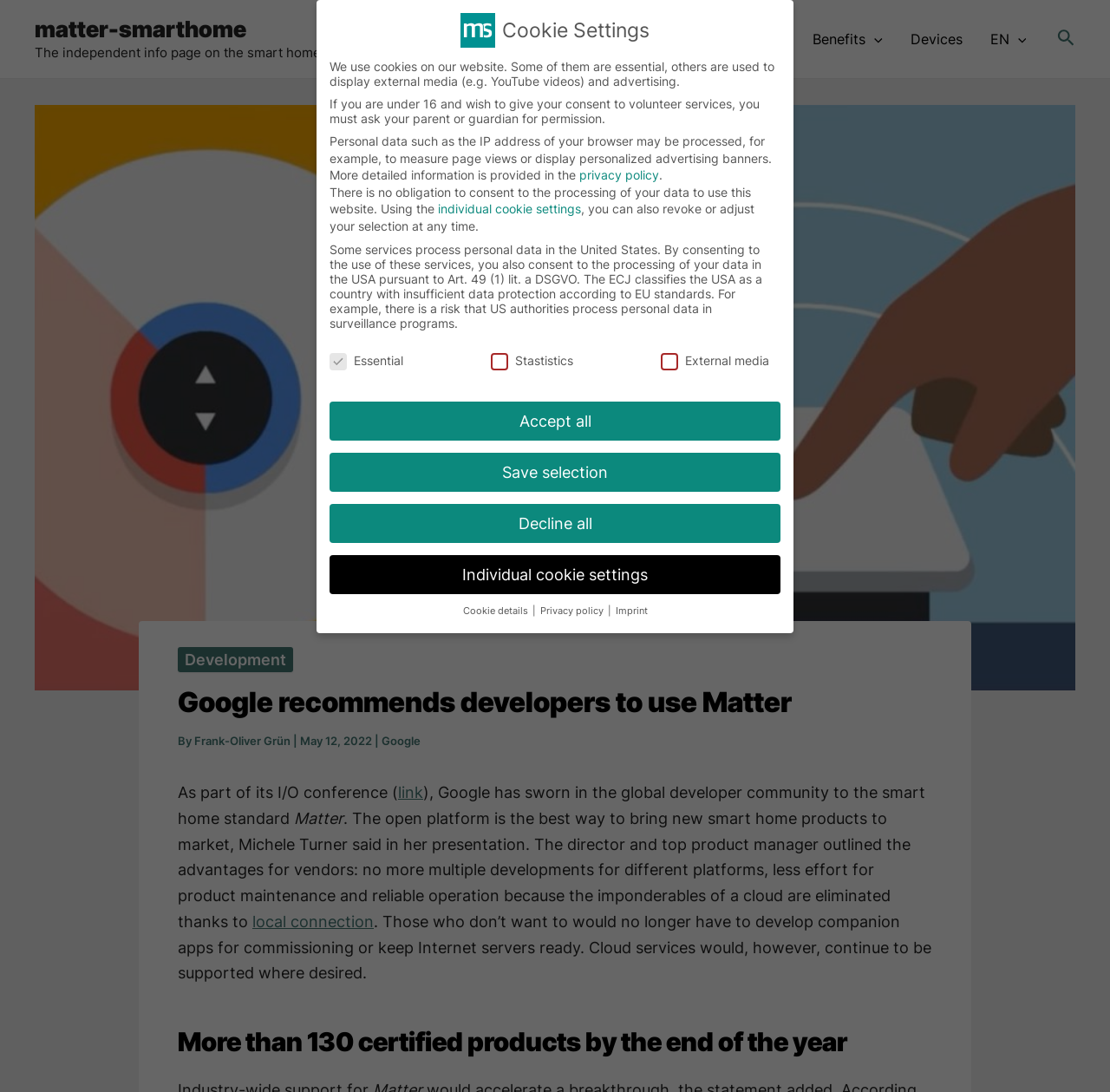What is the expected number of certified products by the end of the year?
Look at the screenshot and give a one-word or phrase answer.

More than 130